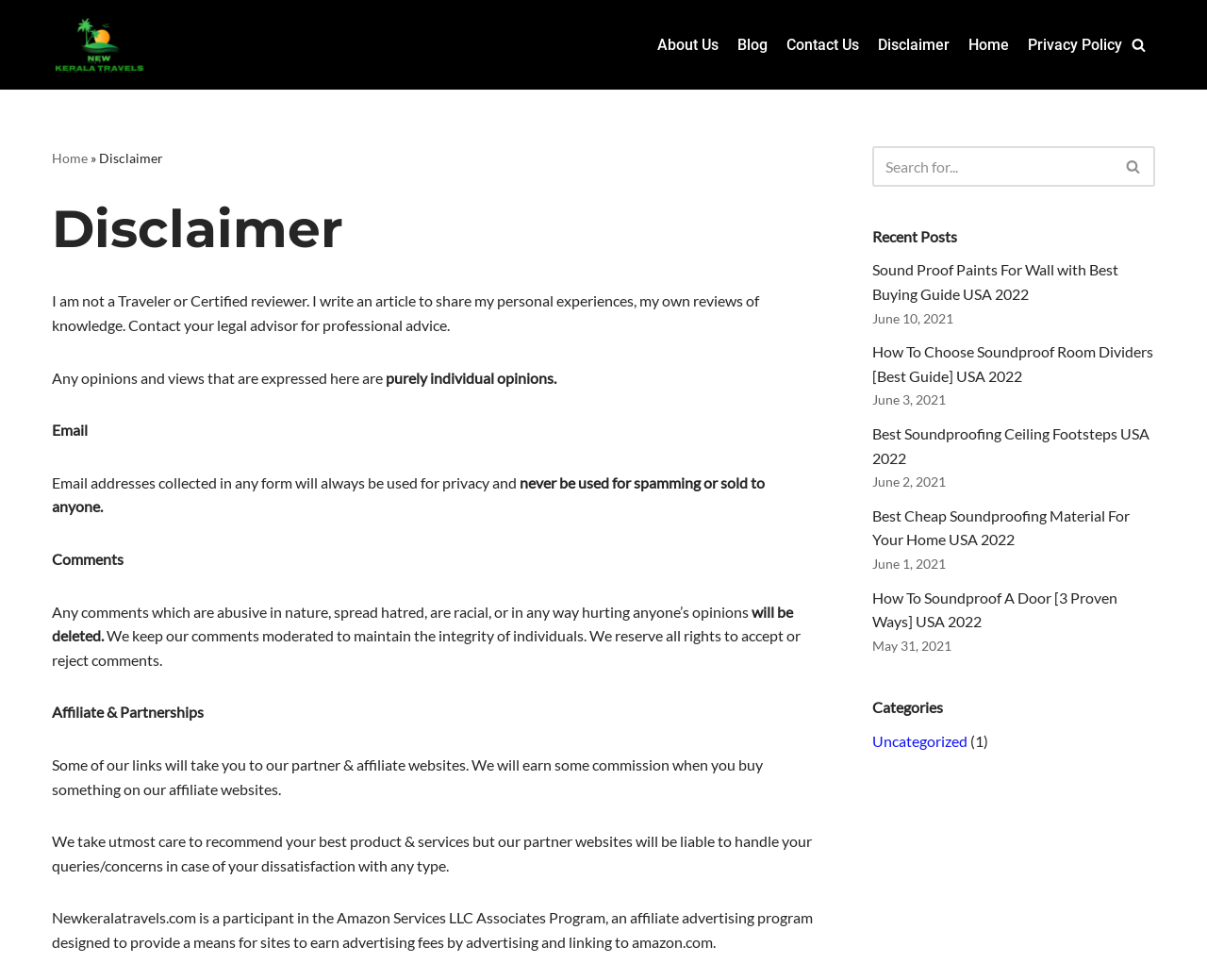Identify the bounding box coordinates of the specific part of the webpage to click to complete this instruction: "Search for something".

[0.723, 0.149, 0.922, 0.19]